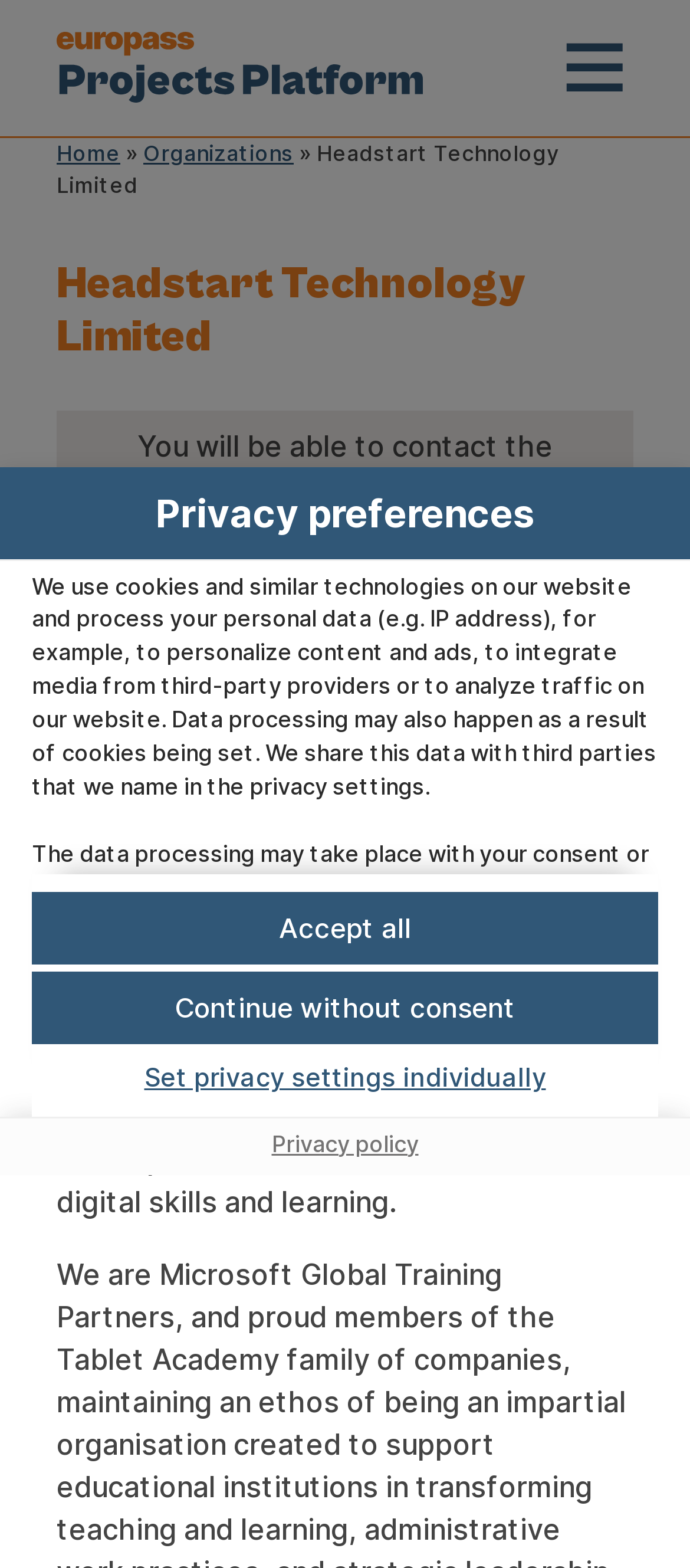For the given element description Set privacy settings individually, determine the bounding box coordinates of the UI element. The coordinates should follow the format (top-left x, top-left y, bottom-right x, bottom-right y) and be within the range of 0 to 1.

[0.046, 0.671, 0.954, 0.705]